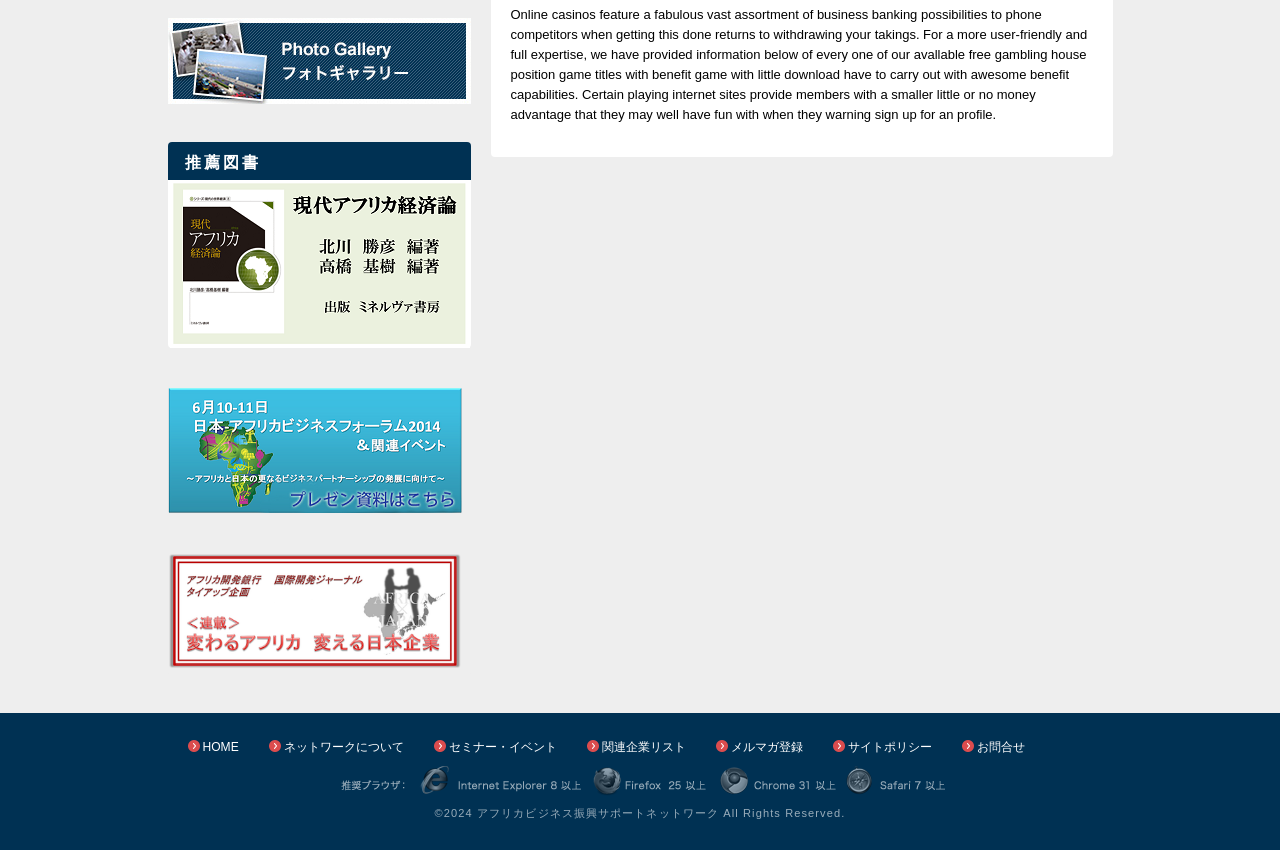Determine the bounding box coordinates of the clickable element necessary to fulfill the instruction: "Go to HOME page". Provide the coordinates as four float numbers within the 0 to 1 range, i.e., [left, top, right, bottom].

[0.158, 0.87, 0.187, 0.886]